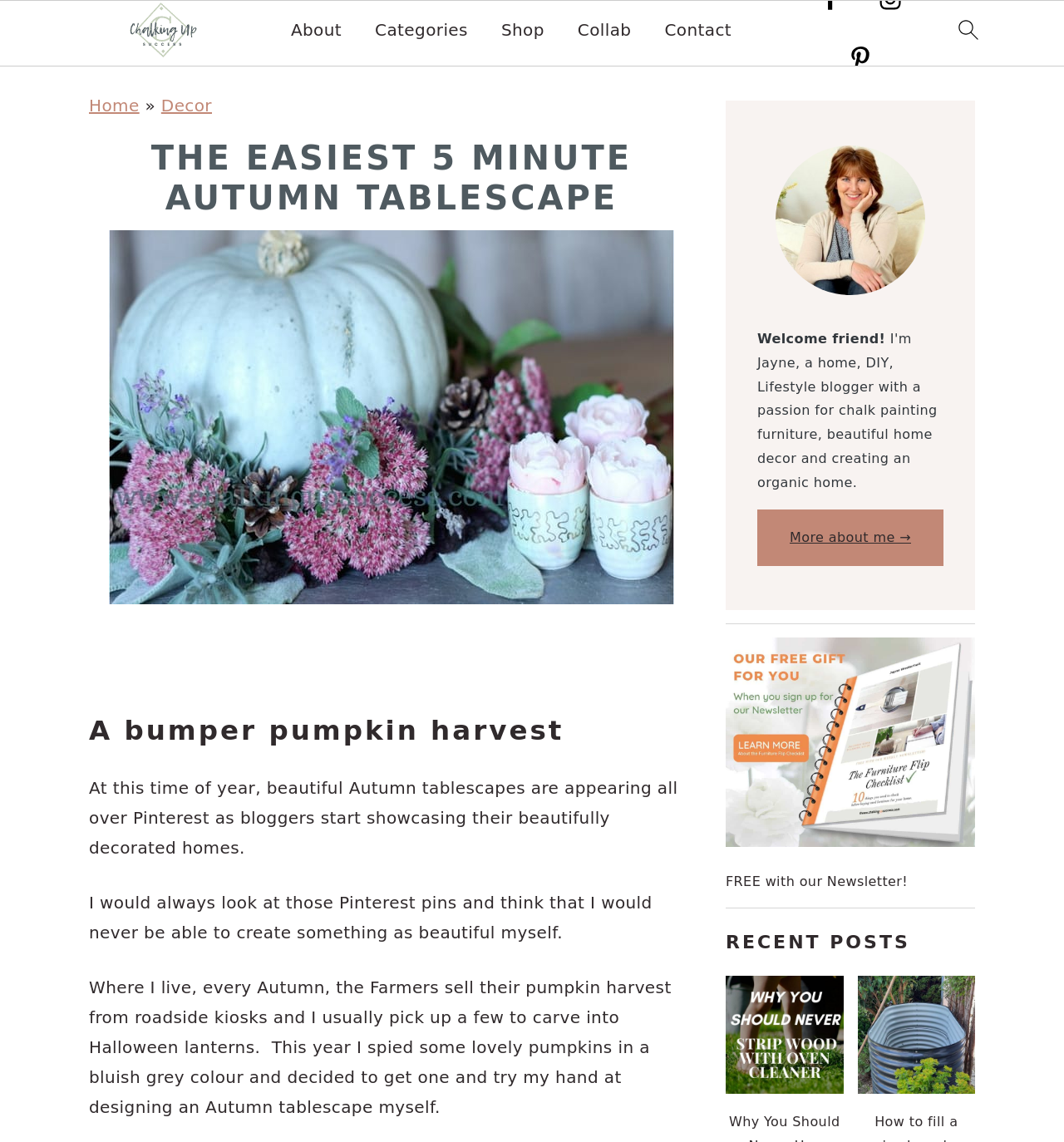What is the color of the pumpkin used in the tablescape?
Could you answer the question in a detailed manner, providing as much information as possible?

The image on the webpage shows a bluish-grey pumpkin surrounded by flowers and pinecones, and the text also mentions that the author picked up a bluish-grey pumpkin to create the tablescape.